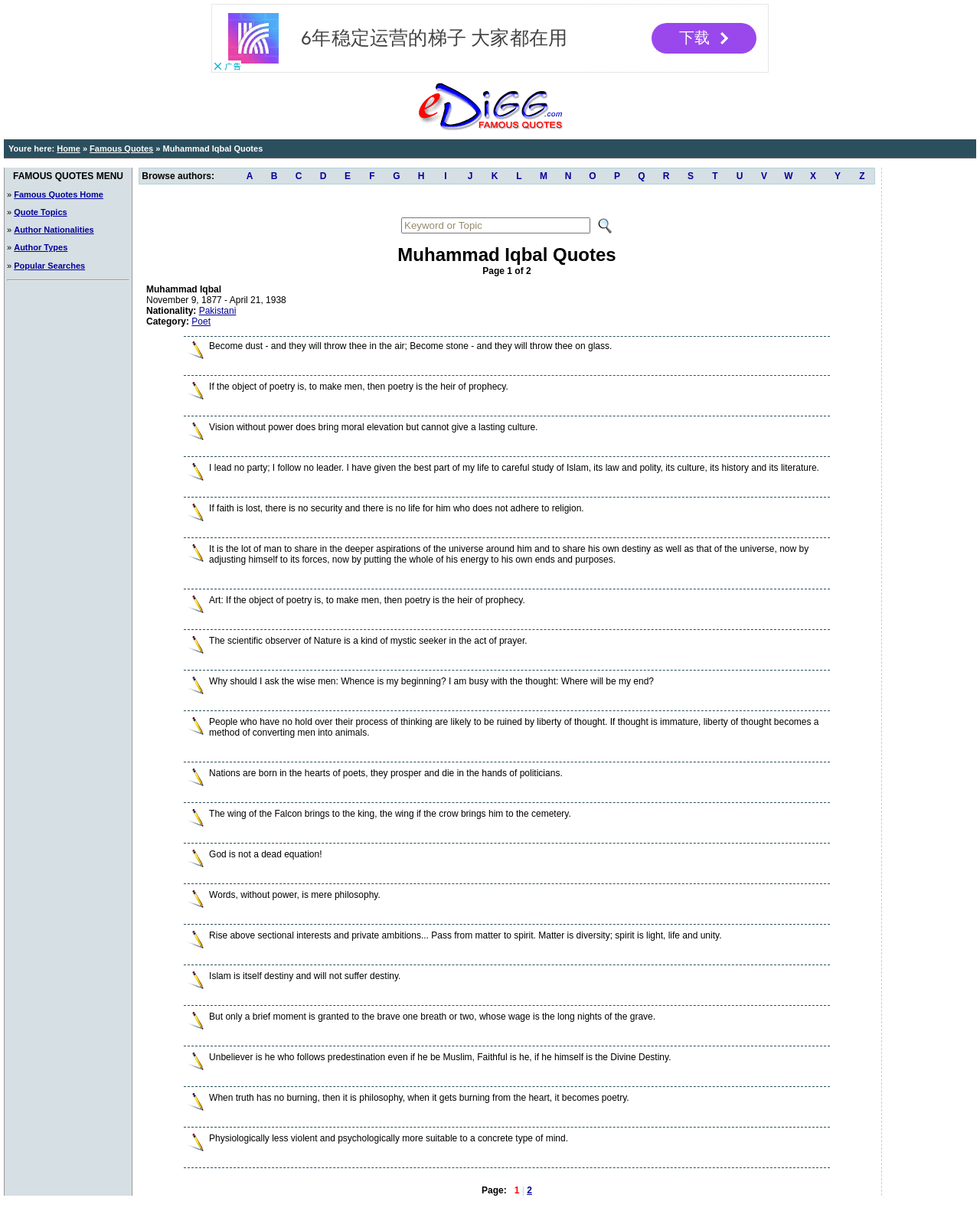What is the purpose of the 'You're here:' section? Using the information from the screenshot, answer with a single word or phrase.

Breadcrumbs